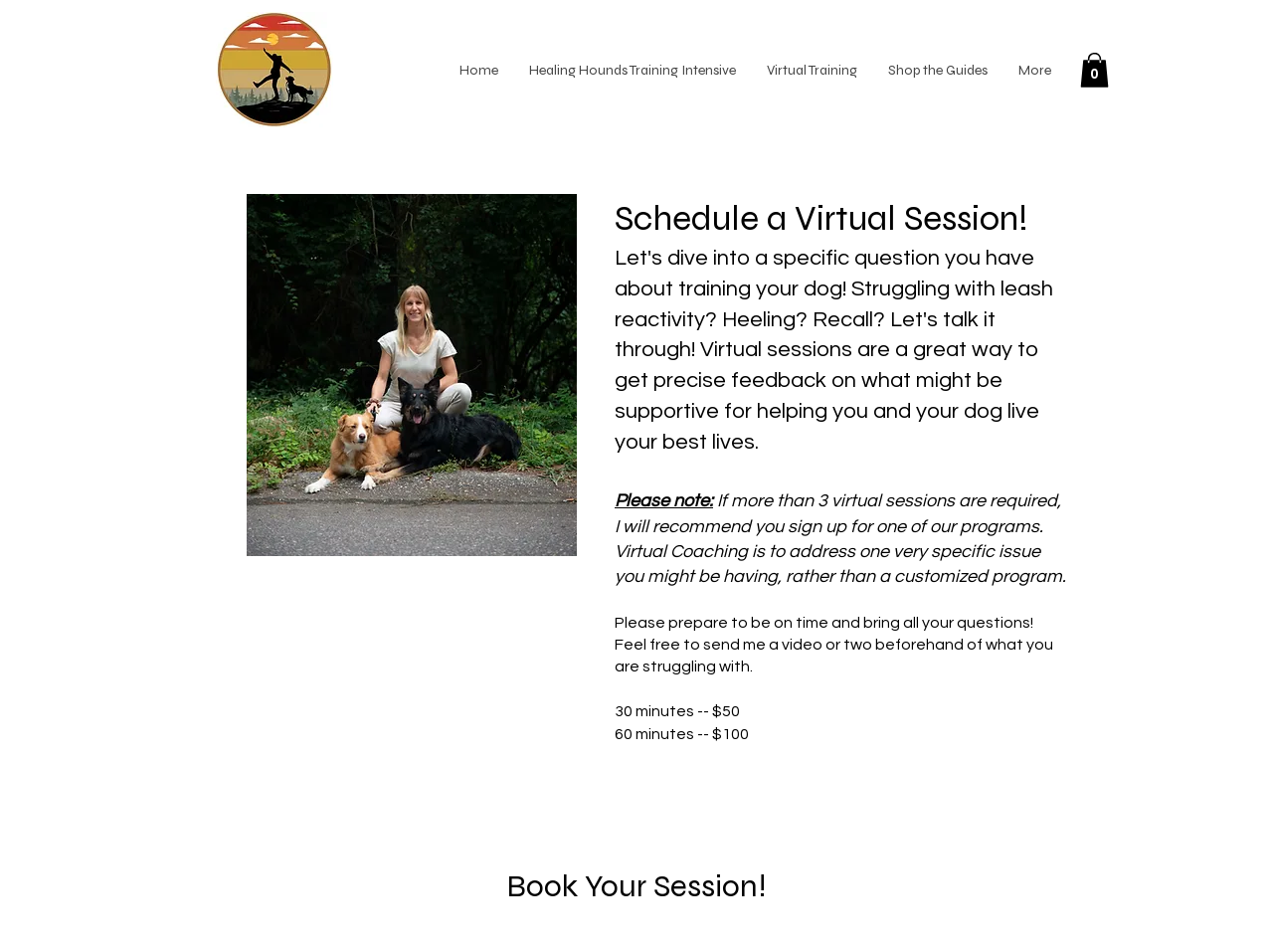Give an in-depth explanation of the webpage layout and content.

The webpage is about Virtual Coaching with Sam, specifically scheduling a virtual session. At the top left, there is a logo image of Adventure Hounds. Below the logo, a navigation menu is situated, containing links to different pages, including Home, Healing Hounds Training Intensive, Virtual Training, Shop the Guides, and More. 

To the right of the navigation menu, a cart button with 0 items is displayed. 

Below the navigation menu, a large image of a dog takes up a significant portion of the page. 

On the right side of the image, a heading "Schedule a Virtual Session!" is prominently displayed. Below this heading, there are three paragraphs of text. The first paragraph starts with "Please note:" and explains the purpose of Virtual Coaching. The second paragraph provides instructions for the virtual session, and the third paragraph mentions preparing questions and sending videos beforehand.

Underneath these paragraphs, there are two options for virtual session durations and prices: 30 minutes for $50 and 60 minutes for $100. 

At the bottom of the page, a heading "Book Your Session!" is displayed.